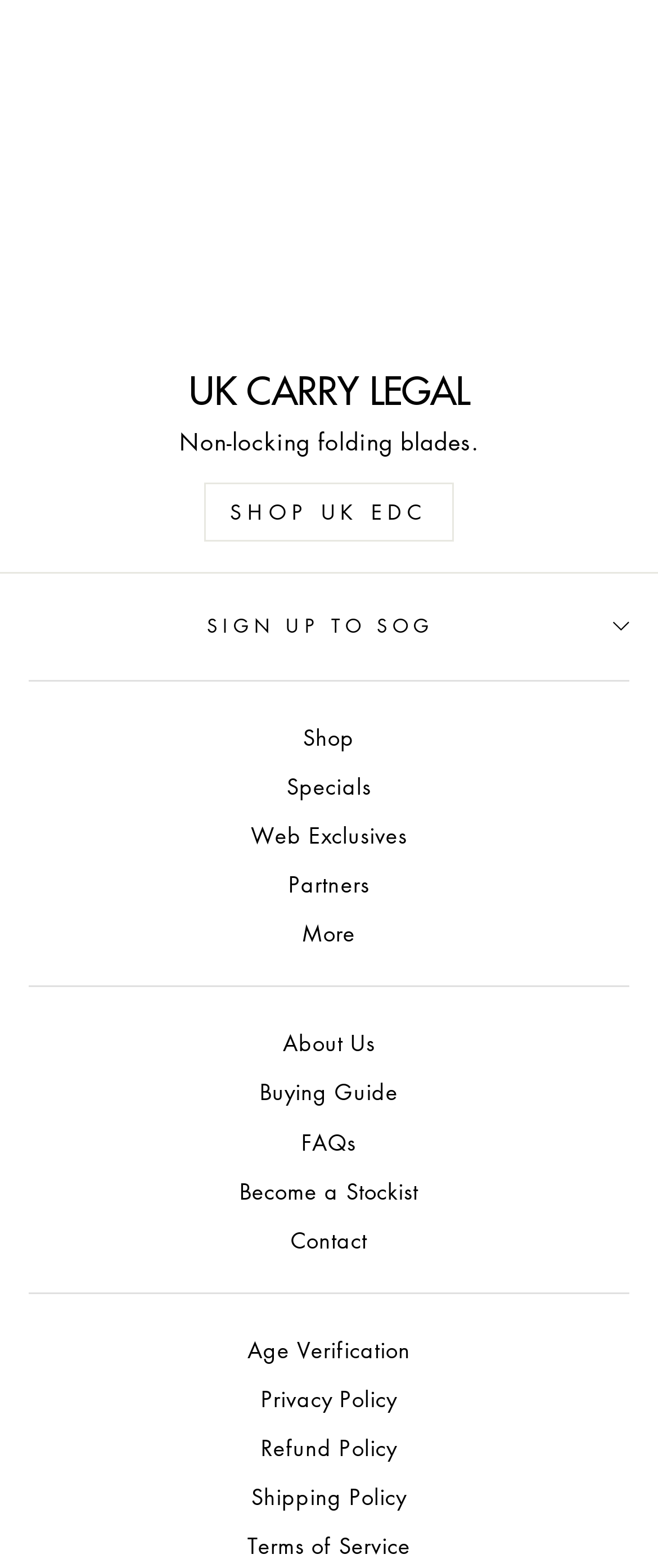Identify the bounding box coordinates of the clickable section necessary to follow the following instruction: "View About Us". The coordinates should be presented as four float numbers from 0 to 1, i.e., [left, top, right, bottom].

[0.43, 0.651, 0.57, 0.679]